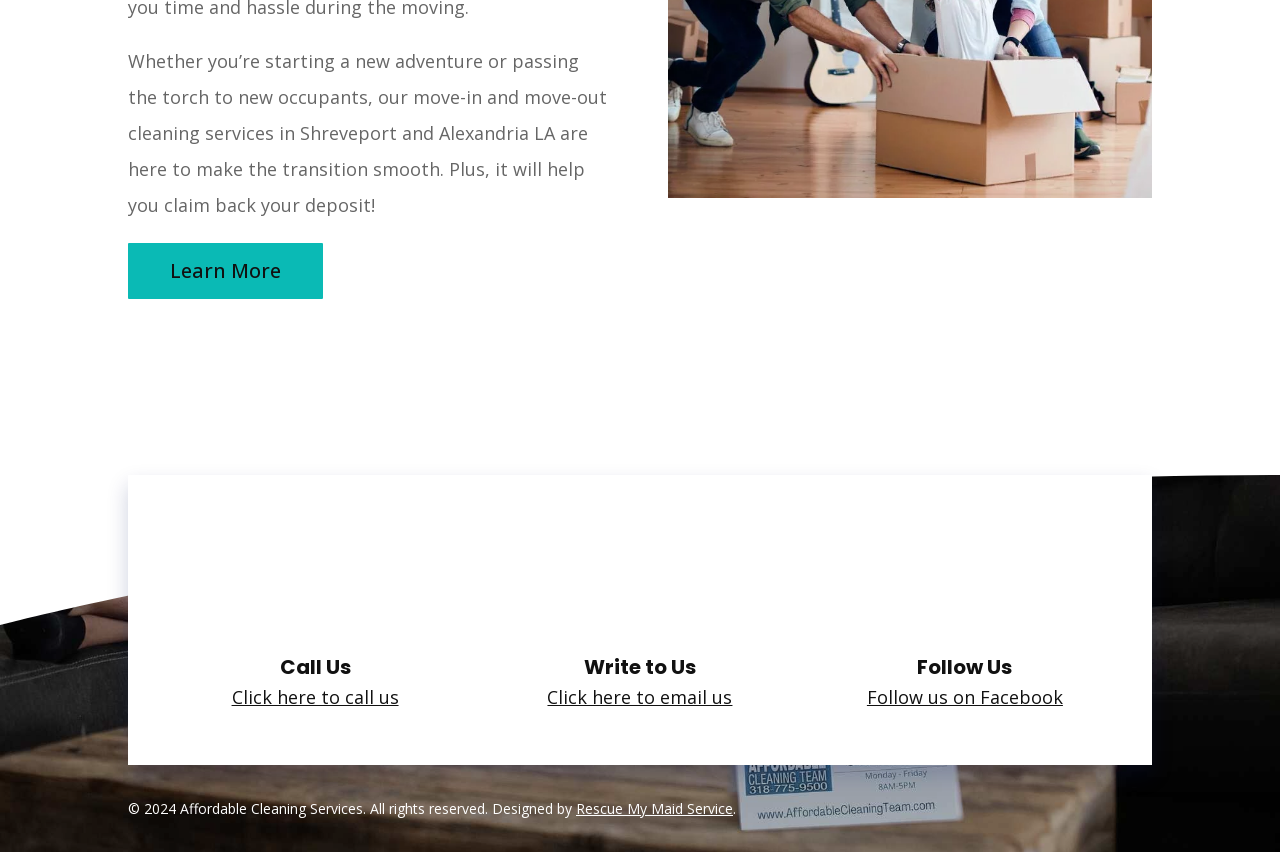Who designed the website?
Answer the question in as much detail as possible.

The website was designed by Rescue My Maid Service, as indicated by the link element with ID 93, which is located at the bottom of the webpage.